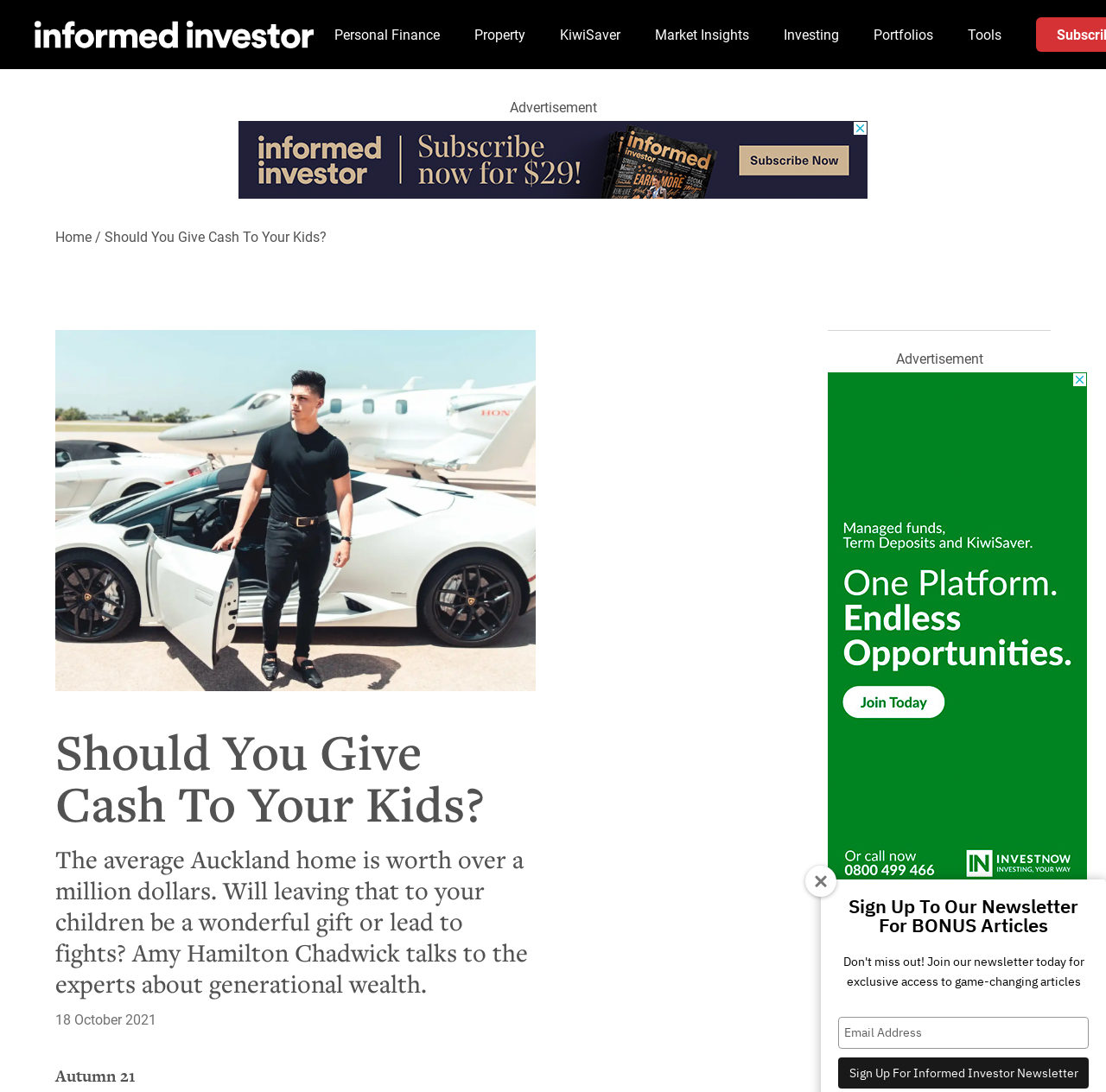When was the article published?
Provide a concise answer using a single word or phrase based on the image.

18 October 2021